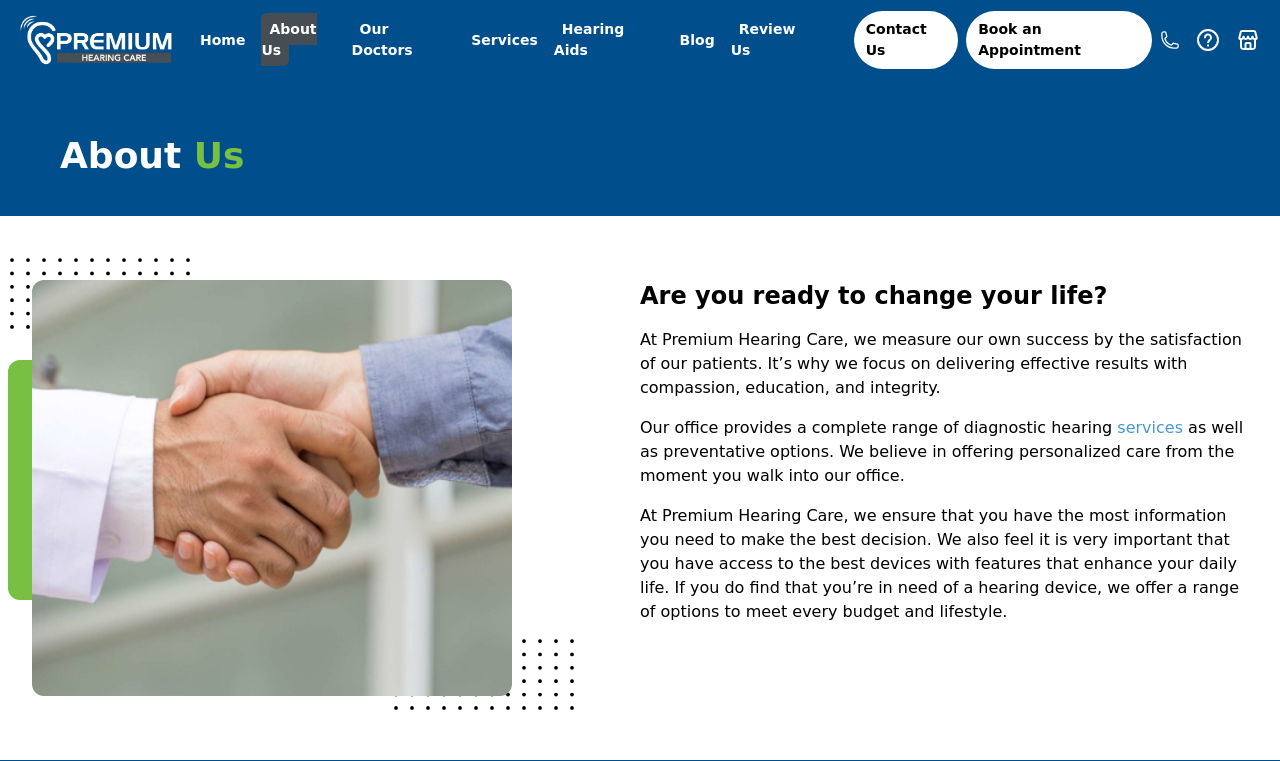What is the purpose of the website?
Please provide a single word or phrase based on the screenshot.

To provide information about hearing care